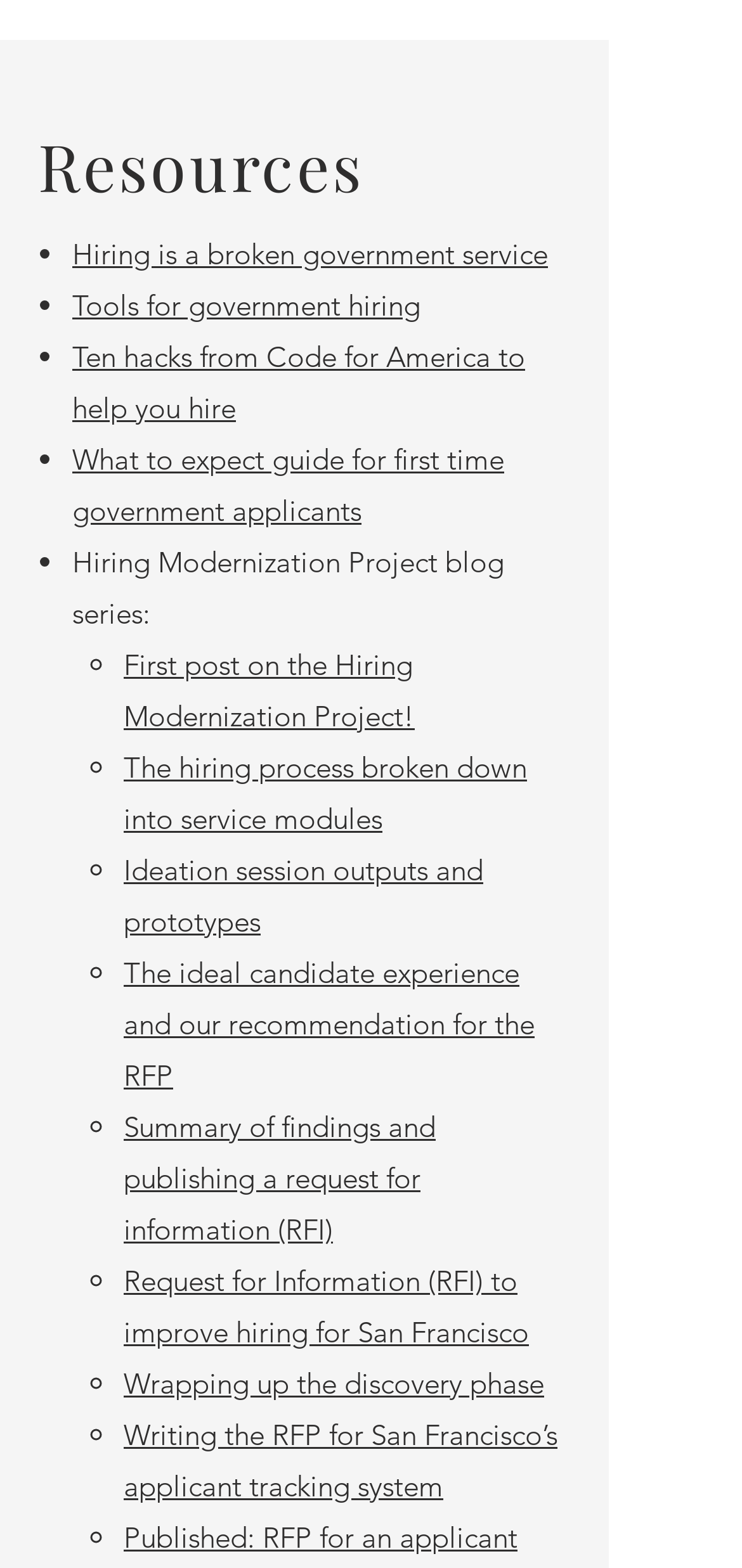Please determine the bounding box coordinates of the section I need to click to accomplish this instruction: "Explore 'What to expect guide for first time government applicants'".

[0.097, 0.281, 0.679, 0.337]